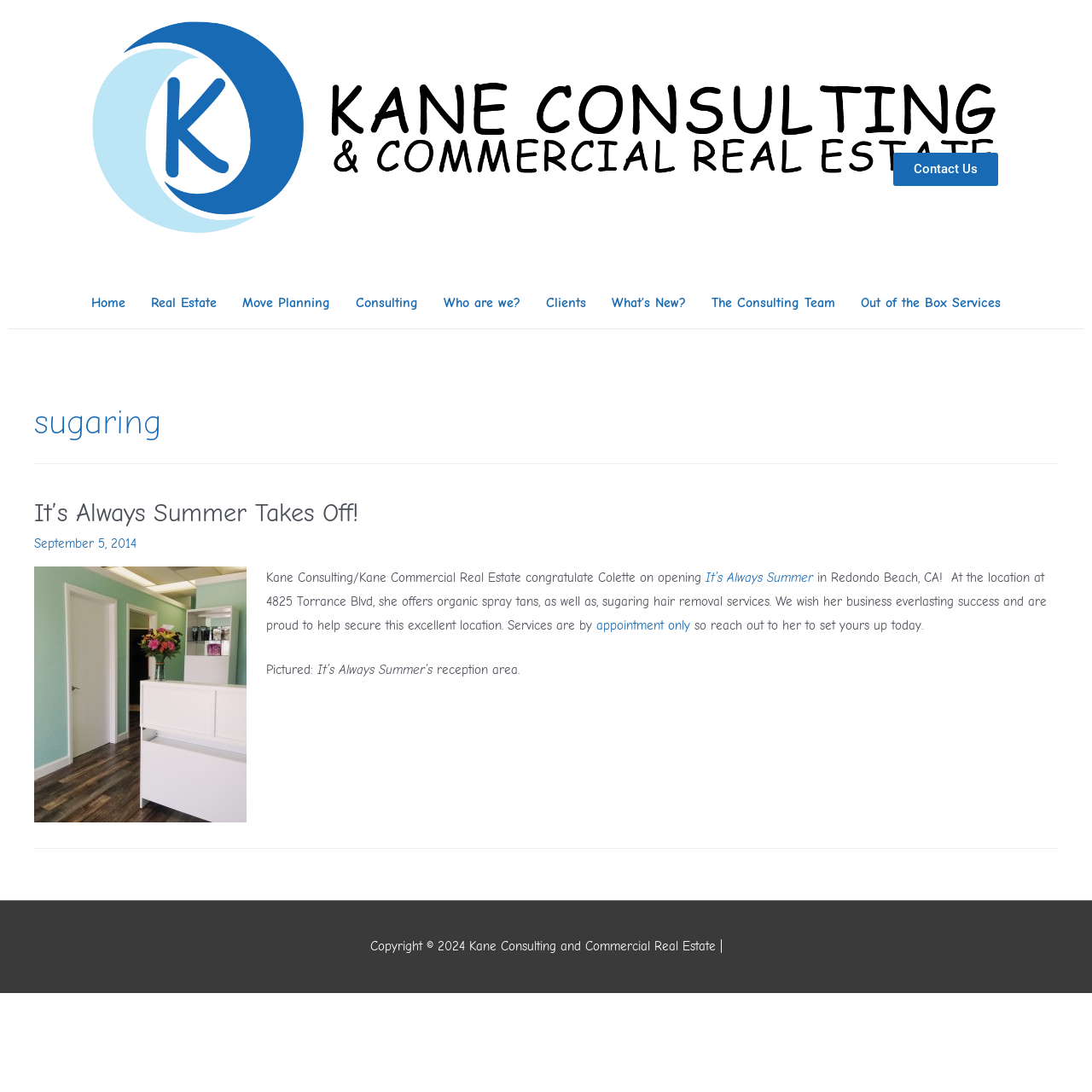Point out the bounding box coordinates of the section to click in order to follow this instruction: "Learn about It’s Always Summer".

[0.646, 0.522, 0.744, 0.536]